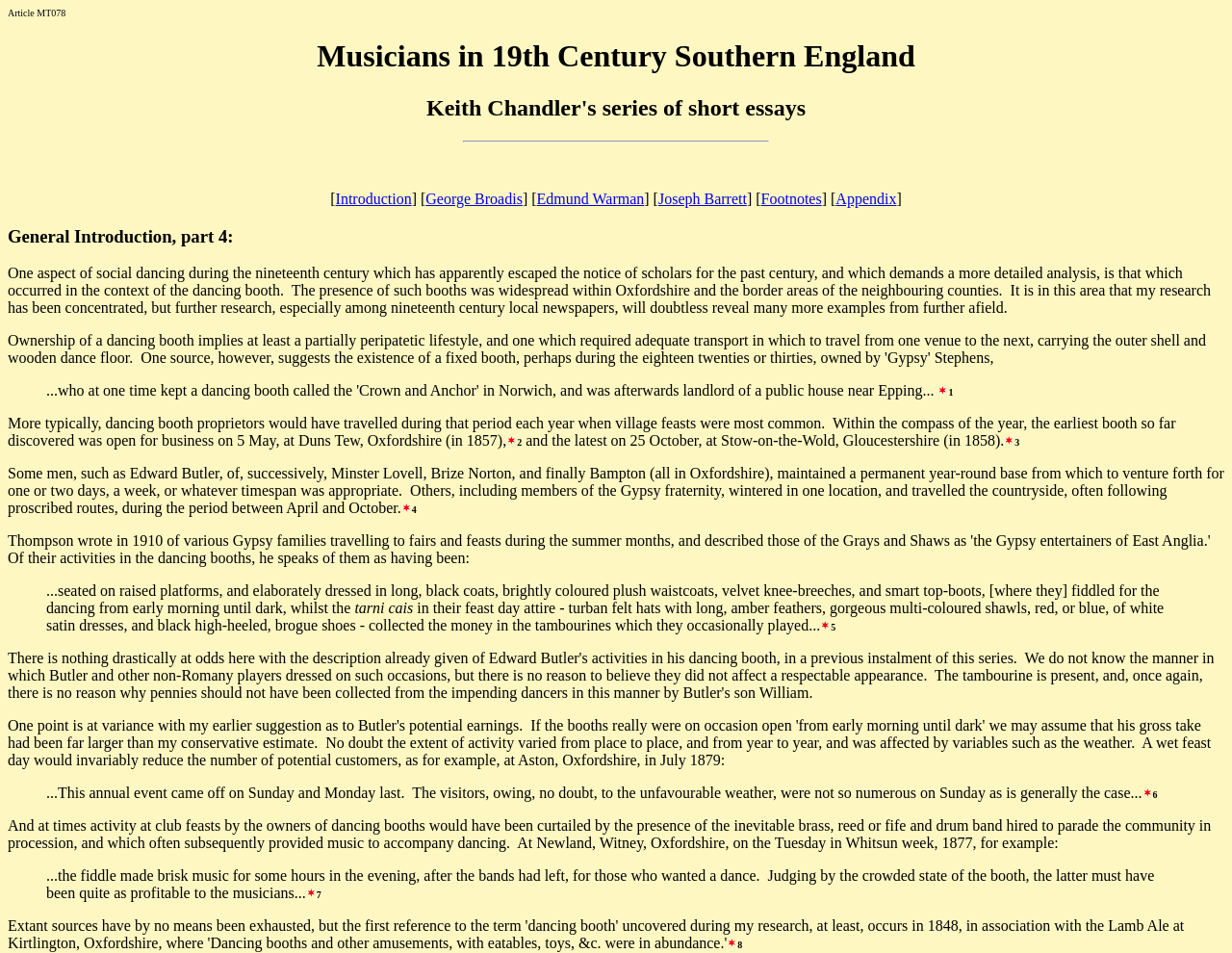What is the name of the series of short essays?
Kindly answer the question with as much detail as you can.

The name of the series of short essays can be found in the second heading element, which is 'Keith Chandler's series of short essays'. This heading element is located below the main title of the webpage.